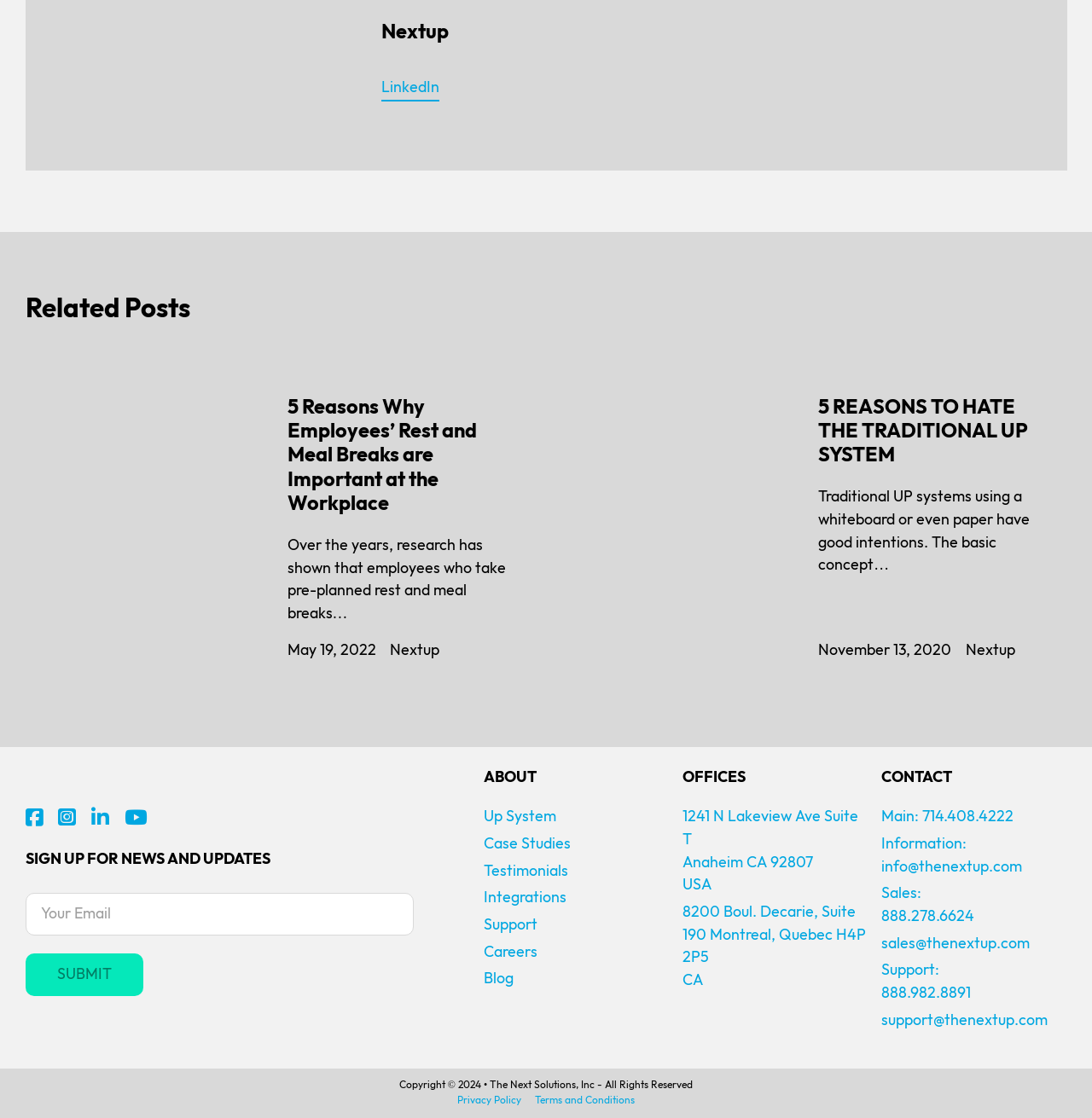Please provide the bounding box coordinates for the element that needs to be clicked to perform the instruction: "Read the introduction". The coordinates must consist of four float numbers between 0 and 1, formatted as [left, top, right, bottom].

None